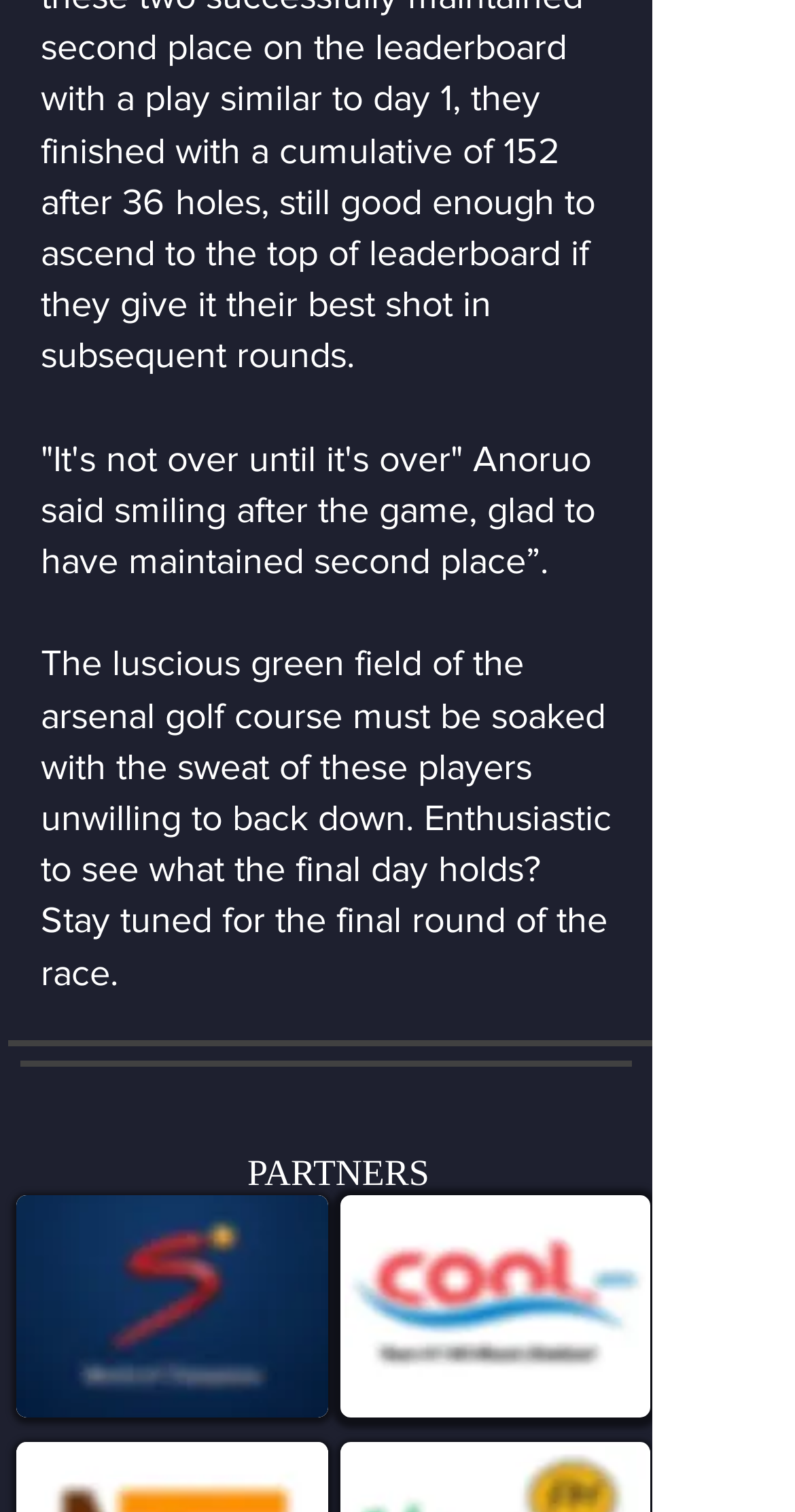Find the bounding box coordinates for the HTML element described as: "aria-label="Twitter Social Icon"". The coordinates should consist of four float values between 0 and 1, i.e., [left, top, right, bottom].

[0.272, 0.711, 0.362, 0.758]